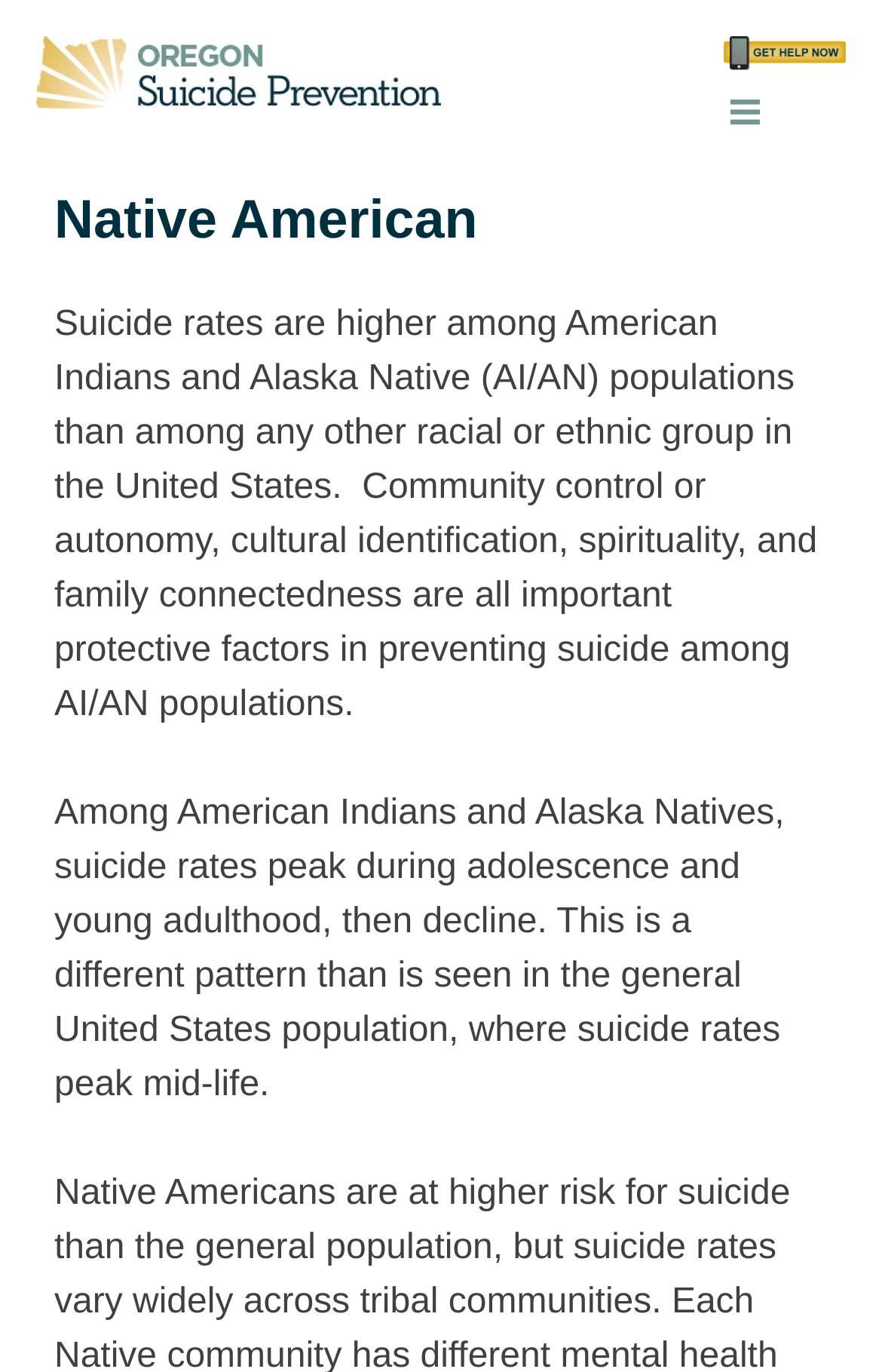What is the name of the organization?
Please provide a detailed and thorough answer to the question.

The name of the organization can be found on the top left corner of the webpage, where it says 'Oregon Suicide Prevention' as a link.